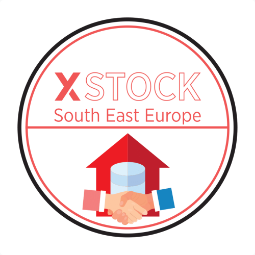Generate an elaborate caption for the given image.

The image features the logo of the X-STOCK project, which focuses on enhancing cross-border preparedness in South East Europe. The circular design prominently displays the text "X-STOCK" in bold letters, symbolizing collaboration and partnership. Below the project name is the phrase "South East Europe," which signifies the geographical focus of the initiative. 

At the center of the logo, two hands are depicted clasping each other in a handshake, representing cooperation and mutual support among countries in the region. This is complemented by an icon of a structure resembling a building, topped with a cylindrical object, possibly indicating the management of emergency stocks. 

Together, these elements convey the project's commitment to shared management strategies for emergency resources across Bulgaria, Croatia, Montenegro, North Macedonia, and Serbia, aimed at improving emergency management and cross-border collaboration.